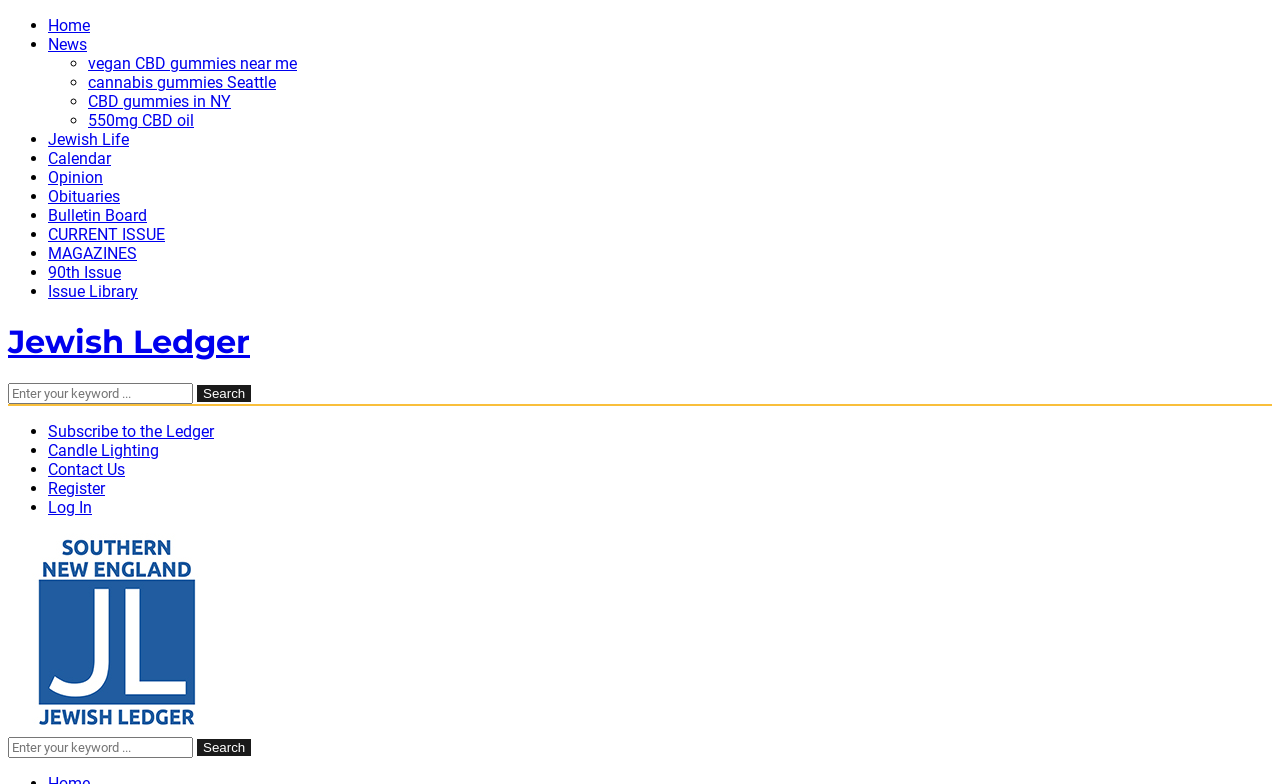What is the topic of the 'vegan CBD gummies near me' link?
Refer to the image and offer an in-depth and detailed answer to the question.

The link 'vegan CBD gummies near me' suggests that it is related to CBD products, specifically vegan CBD gummies that are available near the user's location.